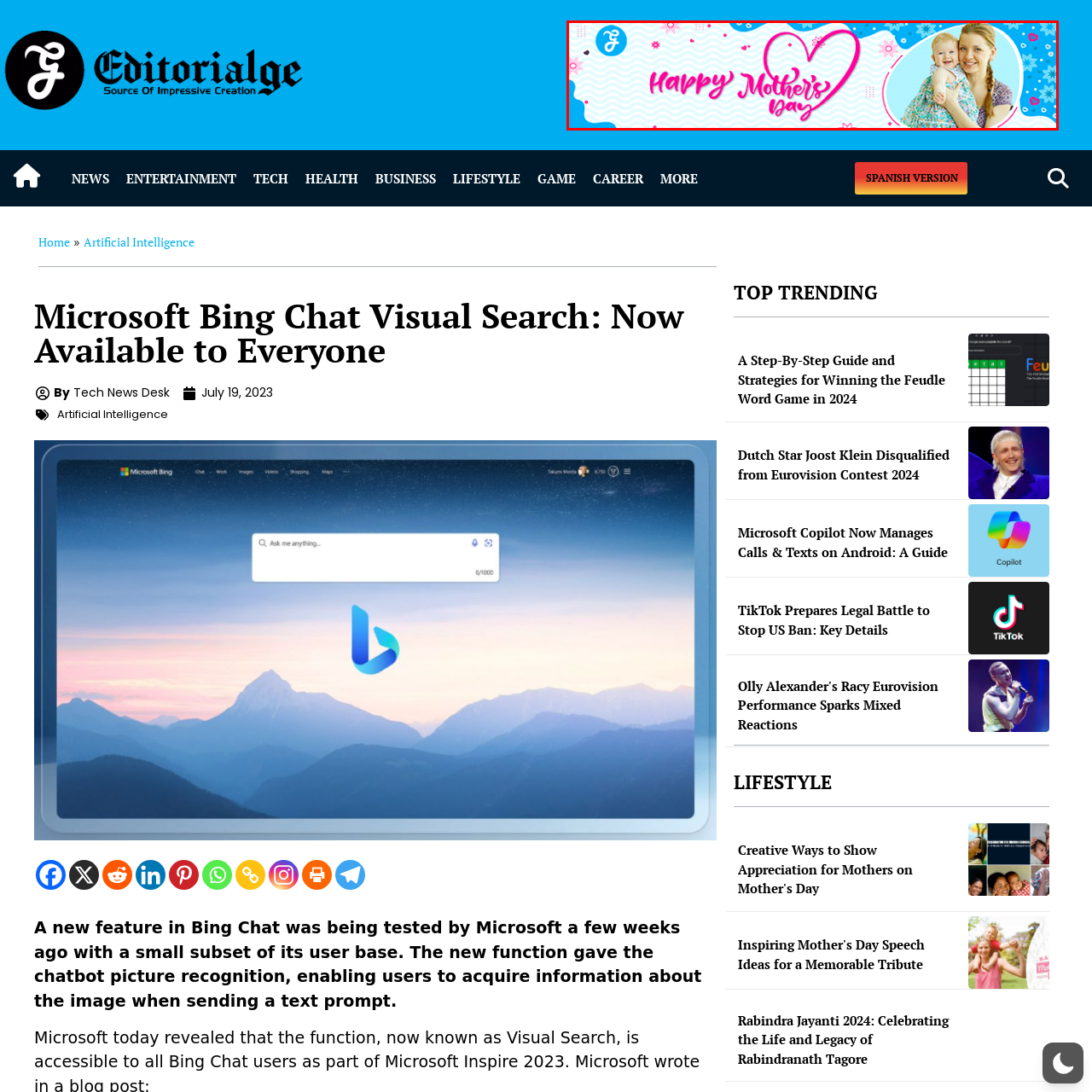Look at the image segment within the red box, What is the purpose of the image? Give a brief response in one word or phrase.

For greeting cards or social media posts